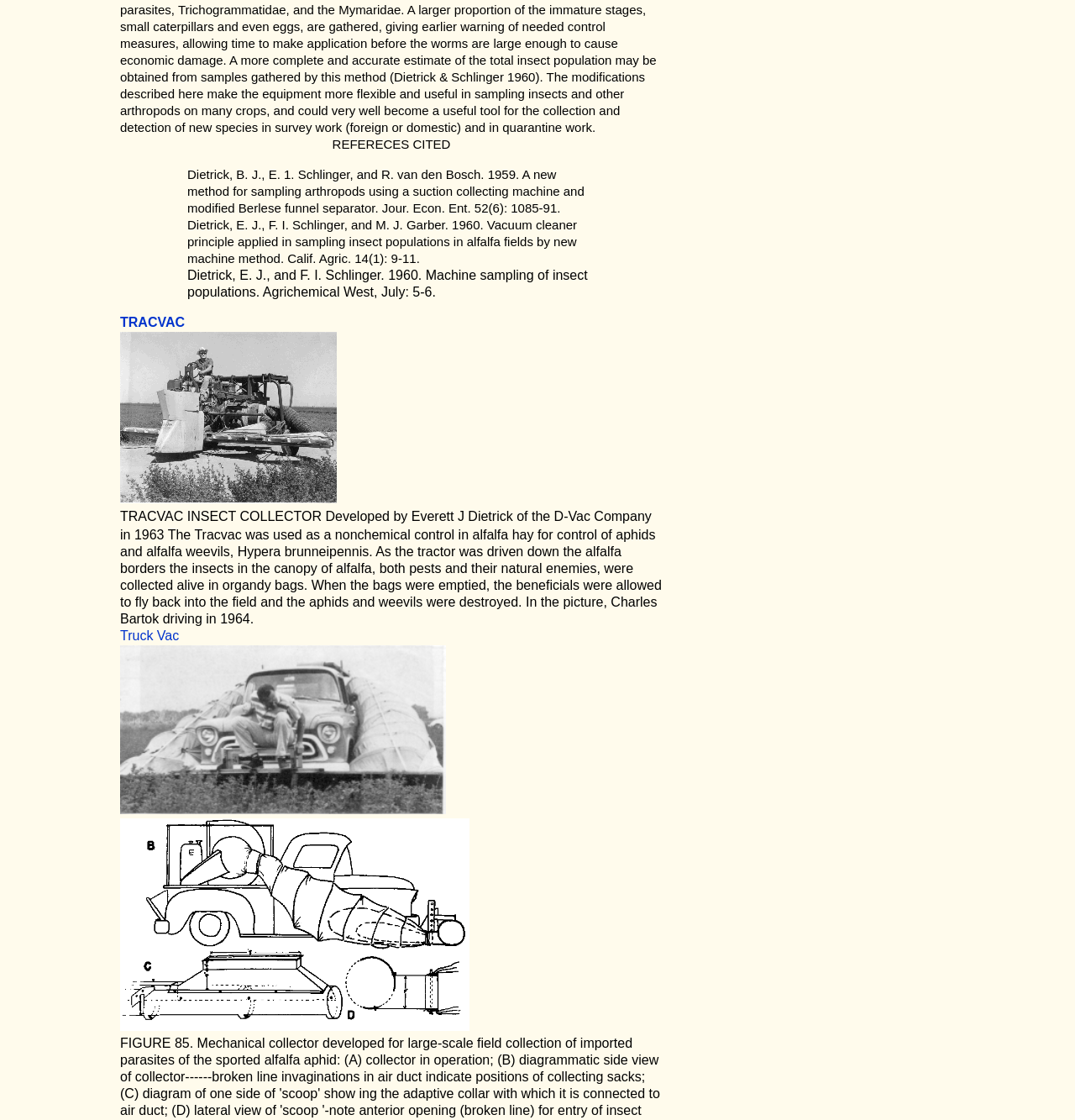Identify the bounding box for the described UI element. Provide the coordinates in (top-left x, top-left y, bottom-right x, bottom-right y) format with values ranging from 0 to 1: parent_node: Comment: name="comment" placeholder="Comment:"

None